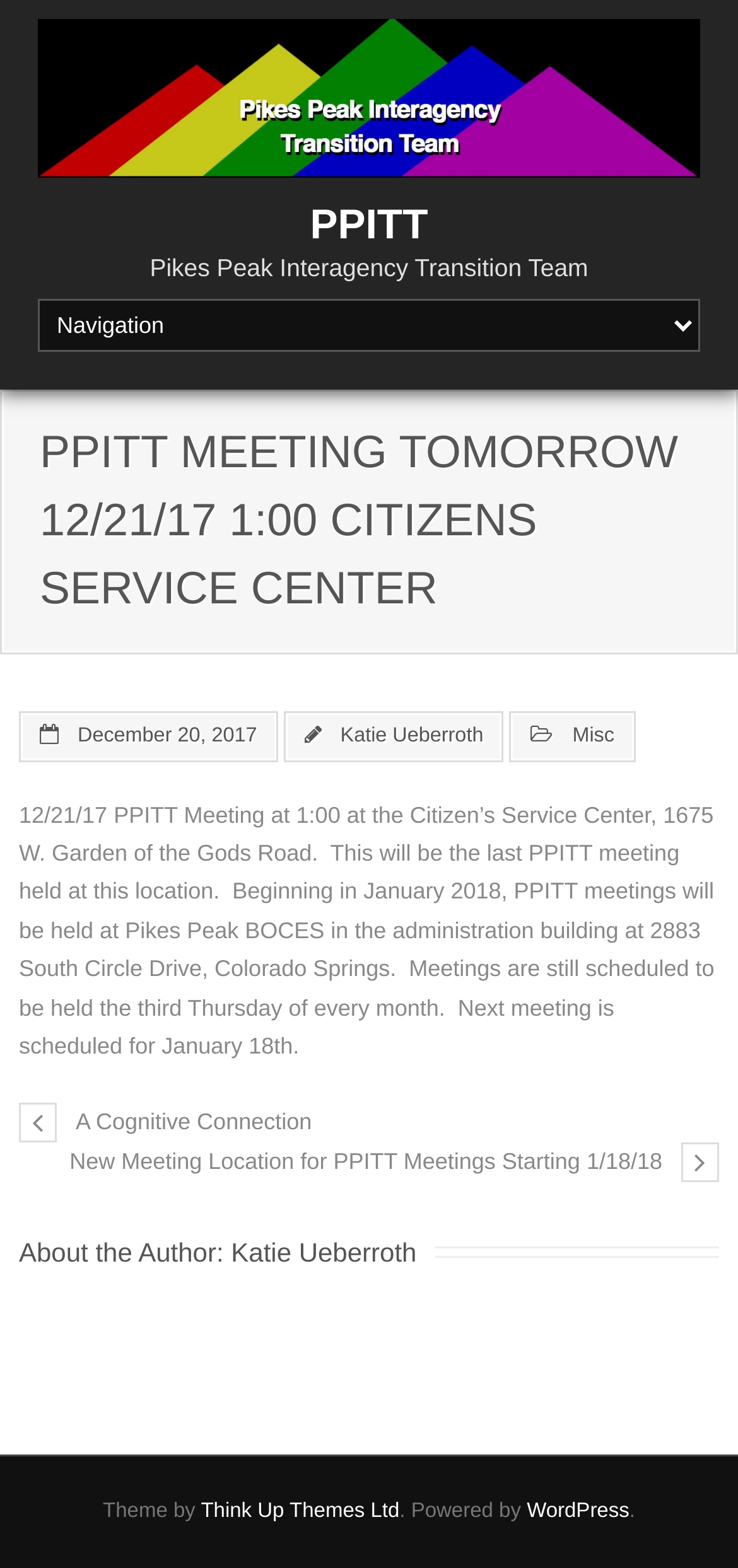Who is the author of the article?
Could you give a comprehensive explanation in response to this question?

I found the answer by looking at the article section of the webpage, where it mentions the author's name, Katie Ueberroth, as a link.